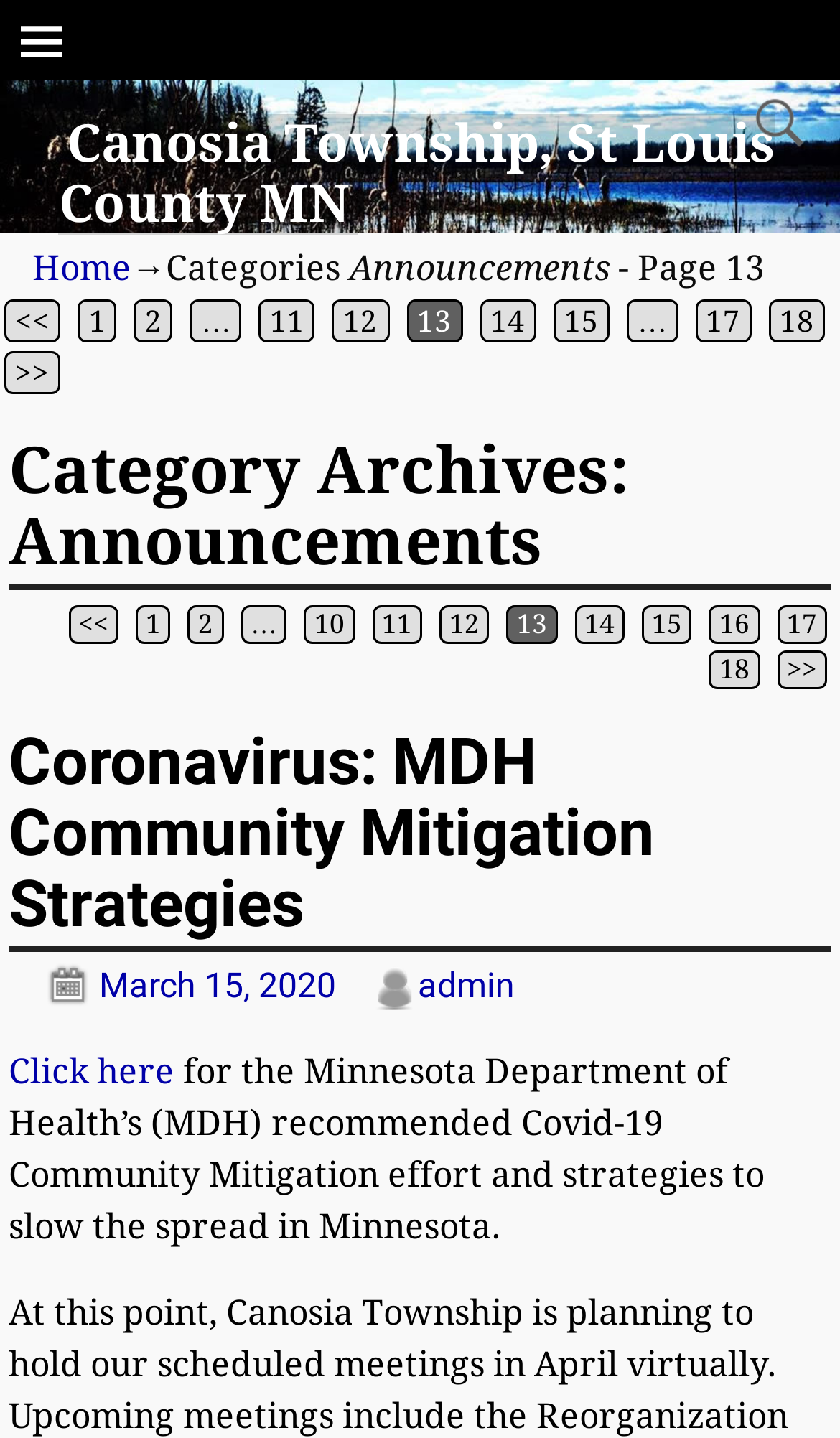Look at the image and give a detailed response to the following question: How many pages of announcements are there?

I counted the number of links on the page that represent different pages of announcements, and there are 18 links, ranging from '1' to '18'.